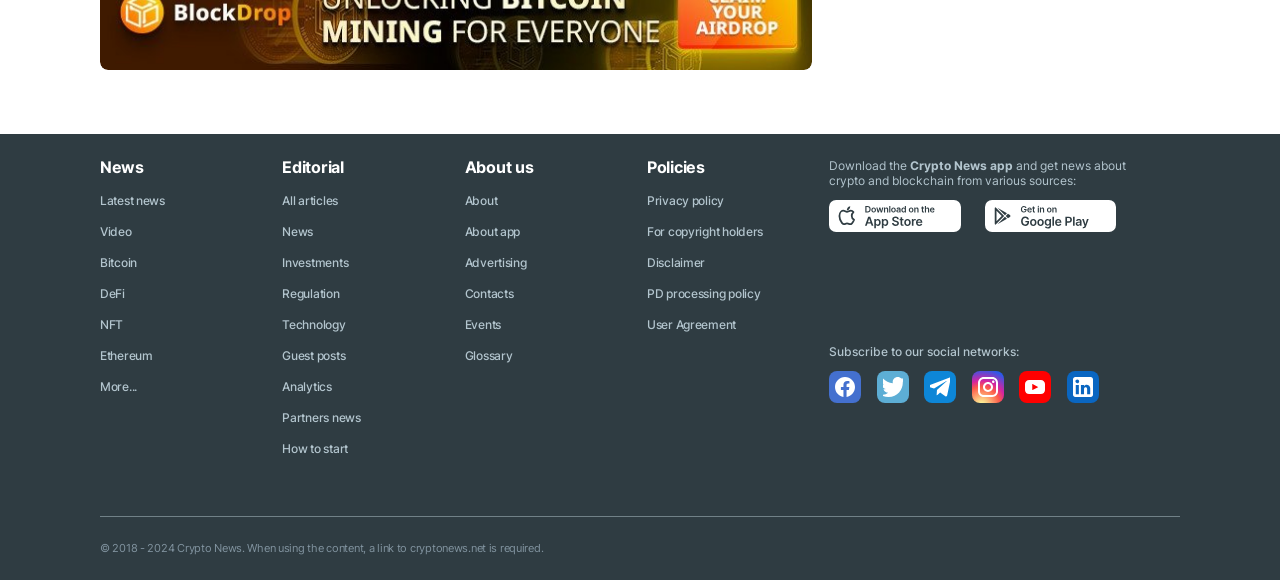Highlight the bounding box of the UI element that corresponds to this description: "How to start".

[0.221, 0.76, 0.272, 0.786]